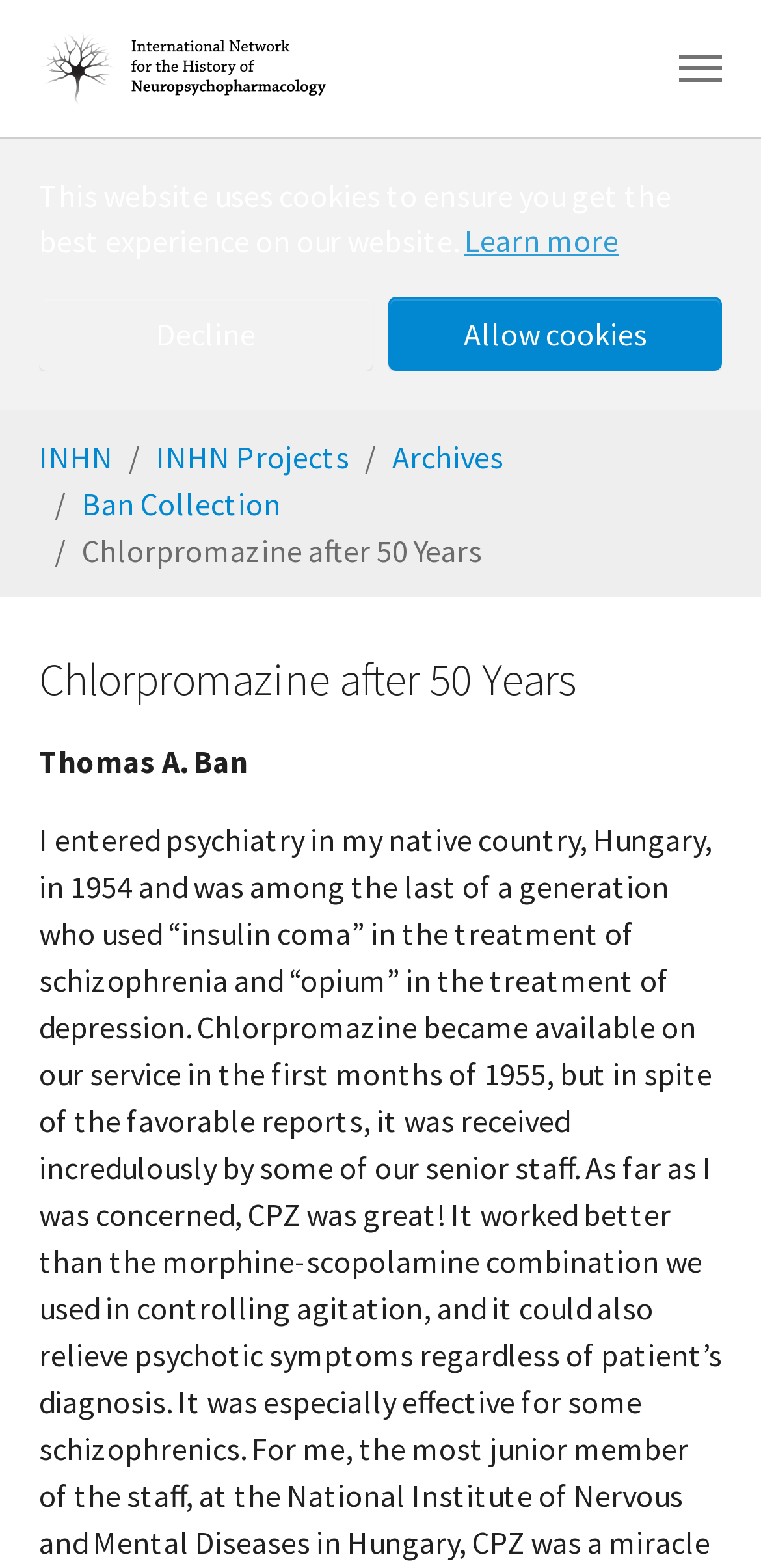Locate the coordinates of the bounding box for the clickable region that fulfills this instruction: "view Chlorpromazine after 50 Years".

[0.108, 0.339, 0.633, 0.363]